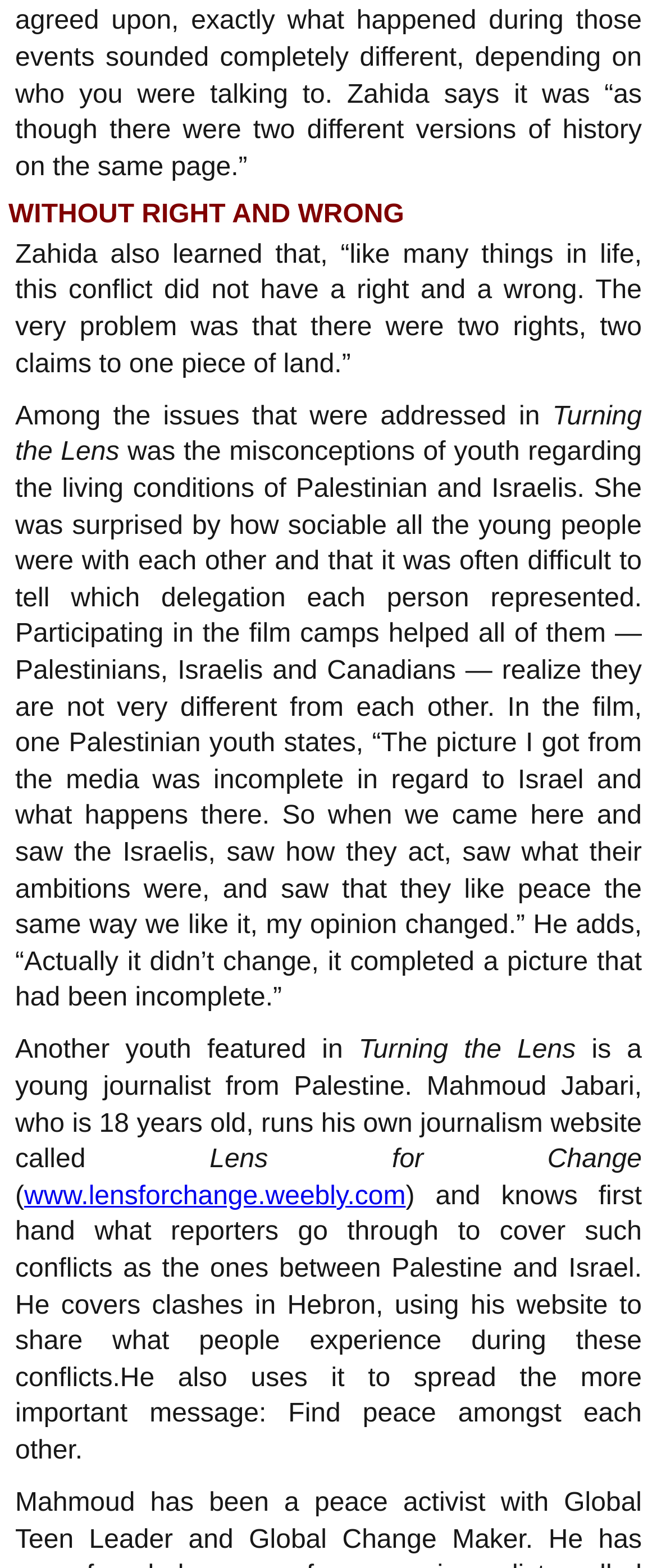What is the main theme of the webpage?
Based on the image, provide your answer in one word or phrase.

Conflict resolution